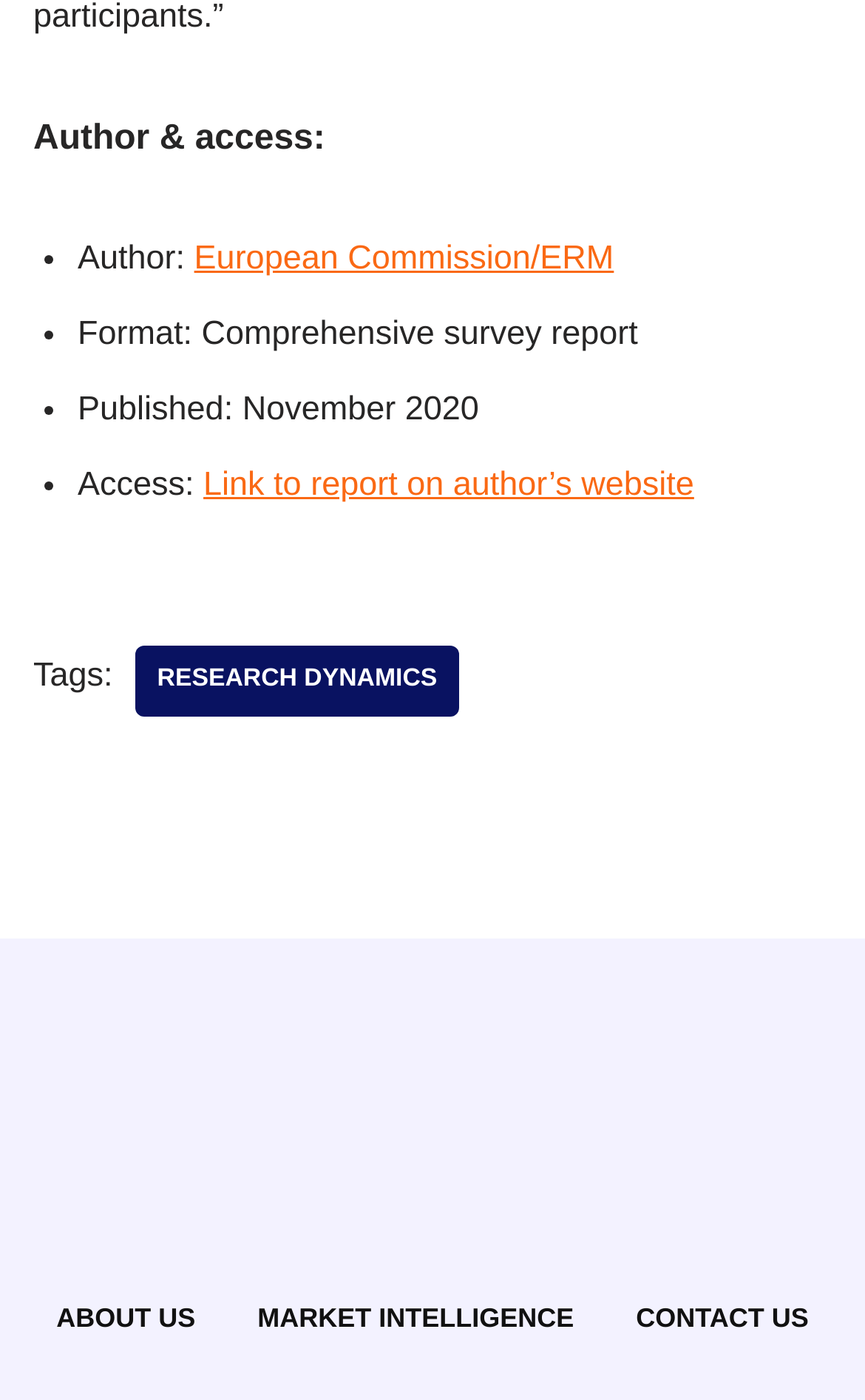What is the tag associated with the report?
Could you give a comprehensive explanation in response to this question?

The tag associated with the report can be found in the section 'Tags:' where it is listed as a link 'RESEARCH DYNAMICS'.